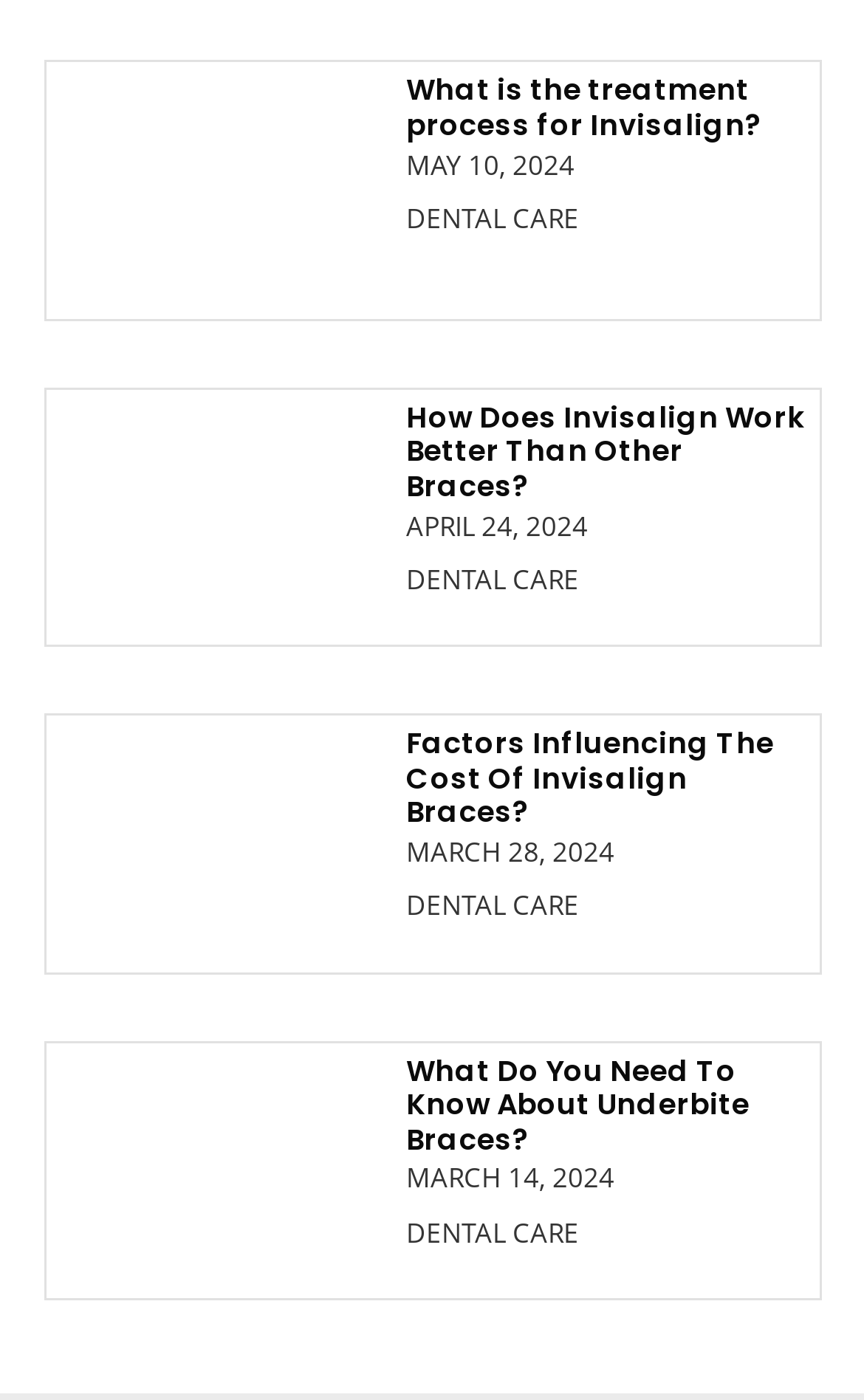Use one word or a short phrase to answer the question provided: 
How many links are there on the webpage?

10